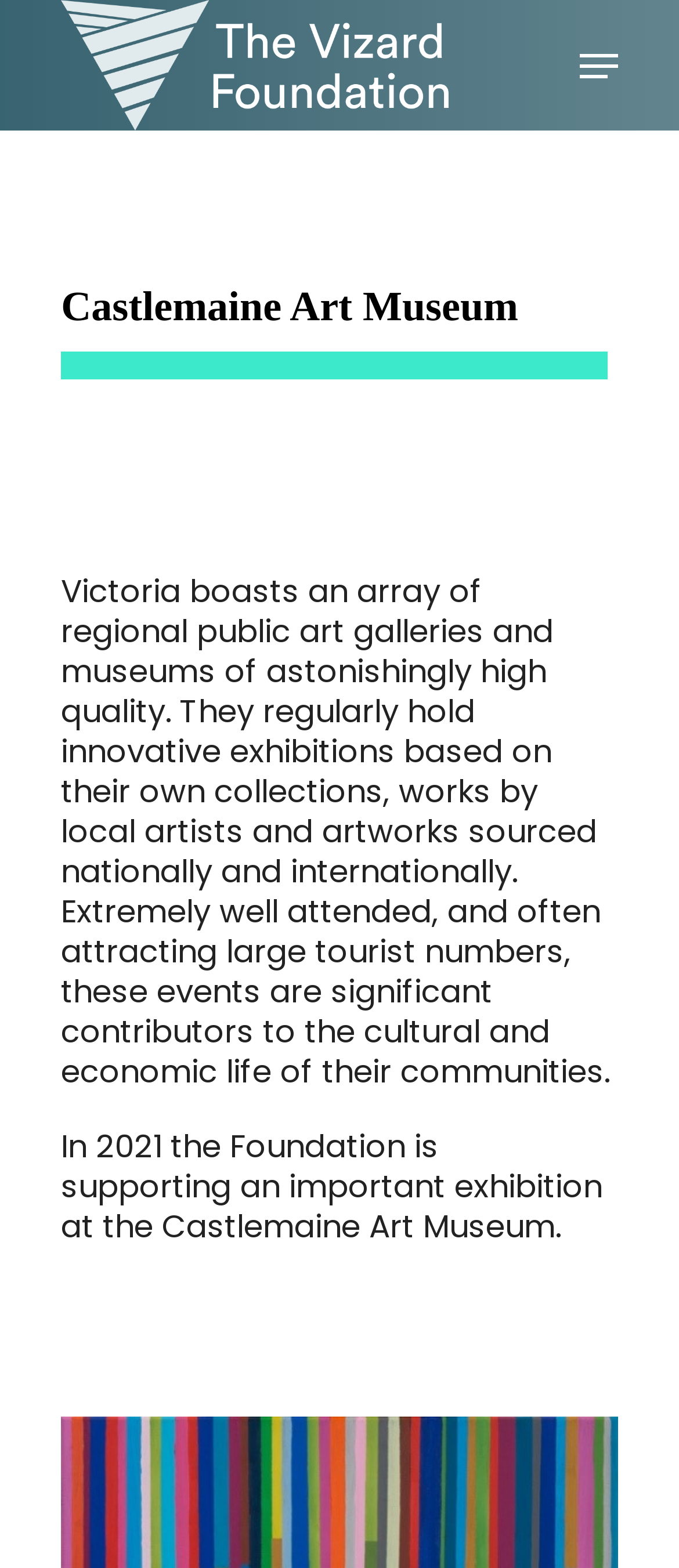What is the name of the foundation supporting an exhibition at the Castlemaine Art Museum?
Refer to the image and provide a one-word or short phrase answer.

Vizard Foundation